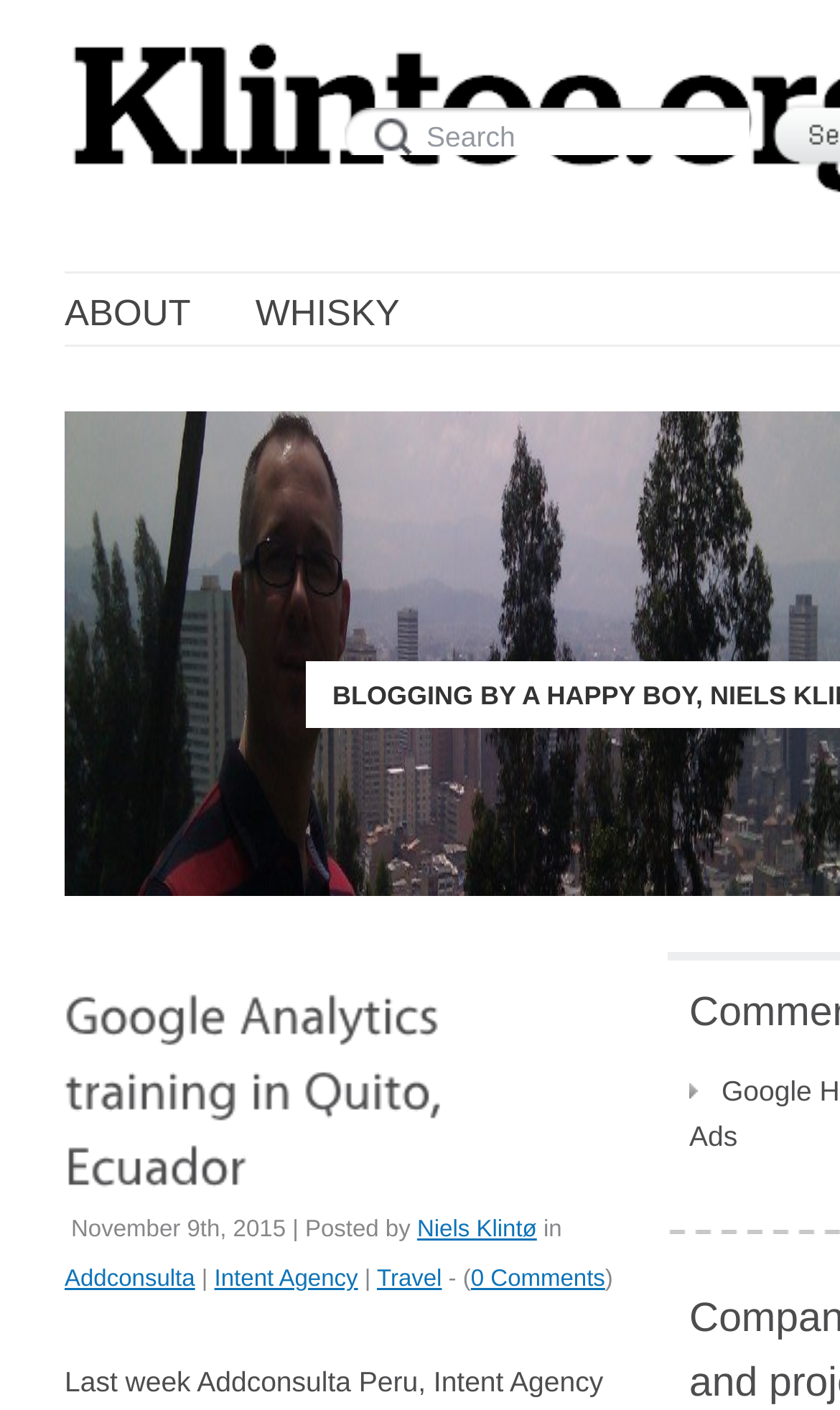Please reply with a single word or brief phrase to the question: 
How many links are there in the article?

6